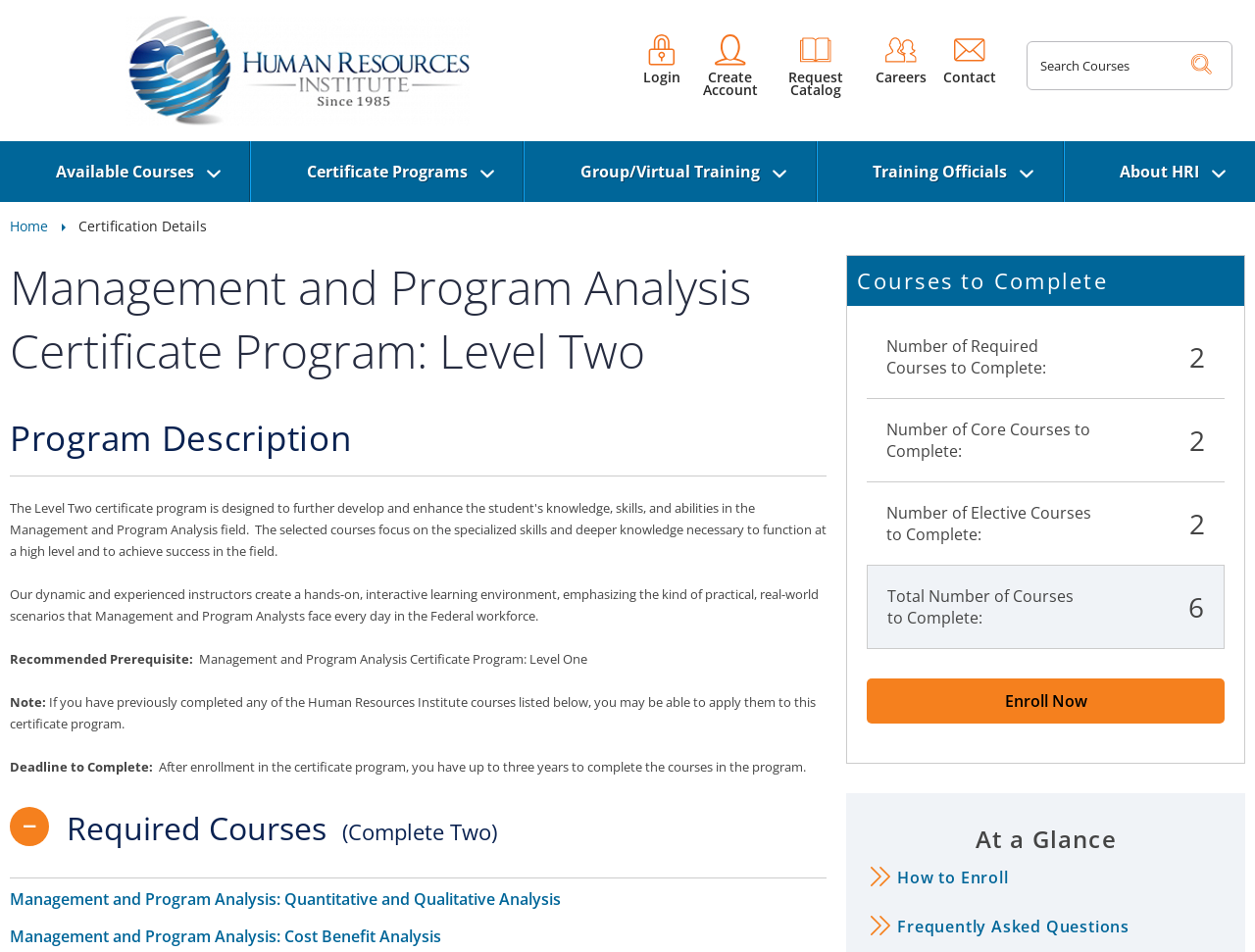Can you find and generate the webpage's heading?

Management and Program Analysis Certificate Program: Level Two